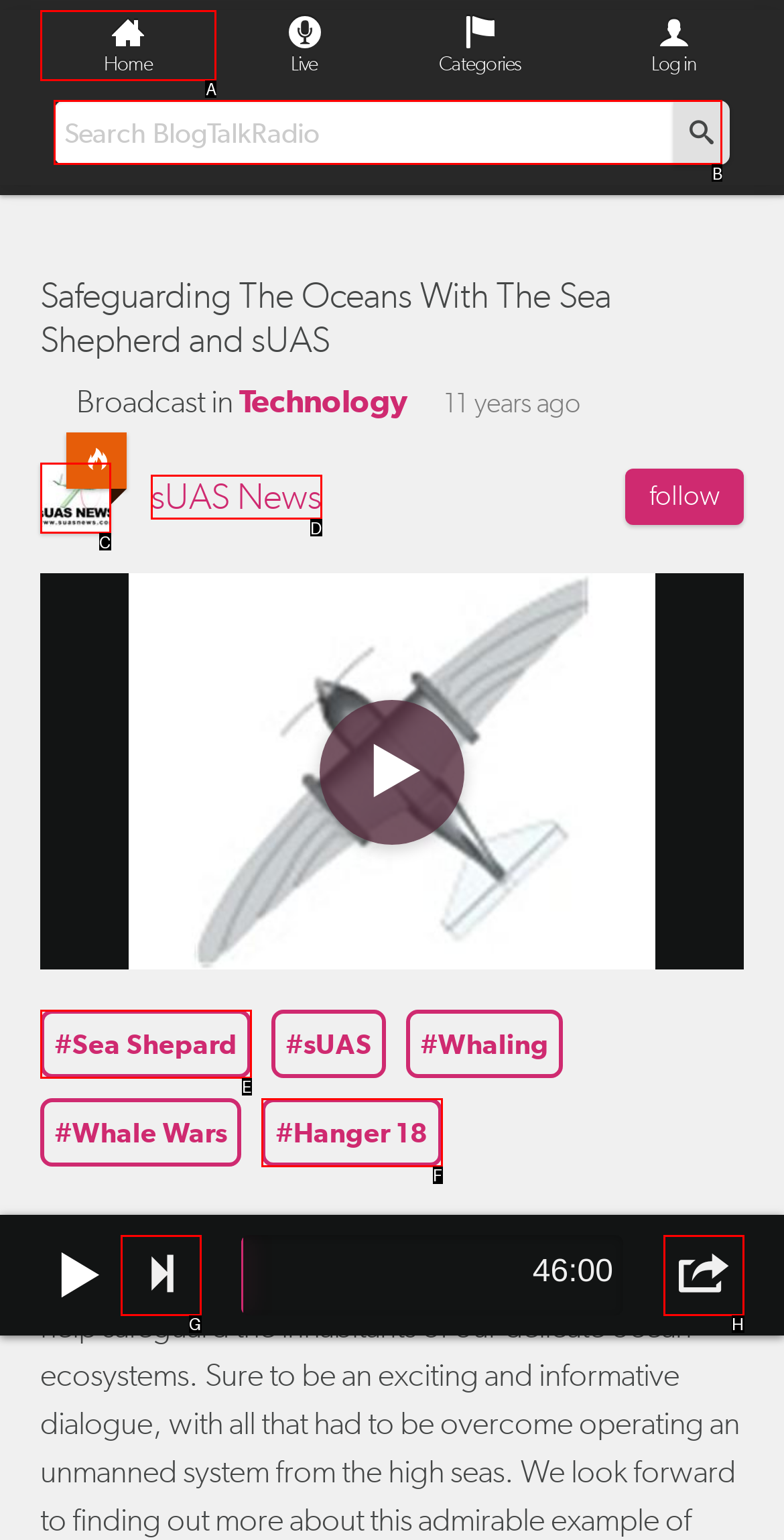Identify which lettered option to click to carry out the task: search in the blog. Provide the letter as your answer.

B